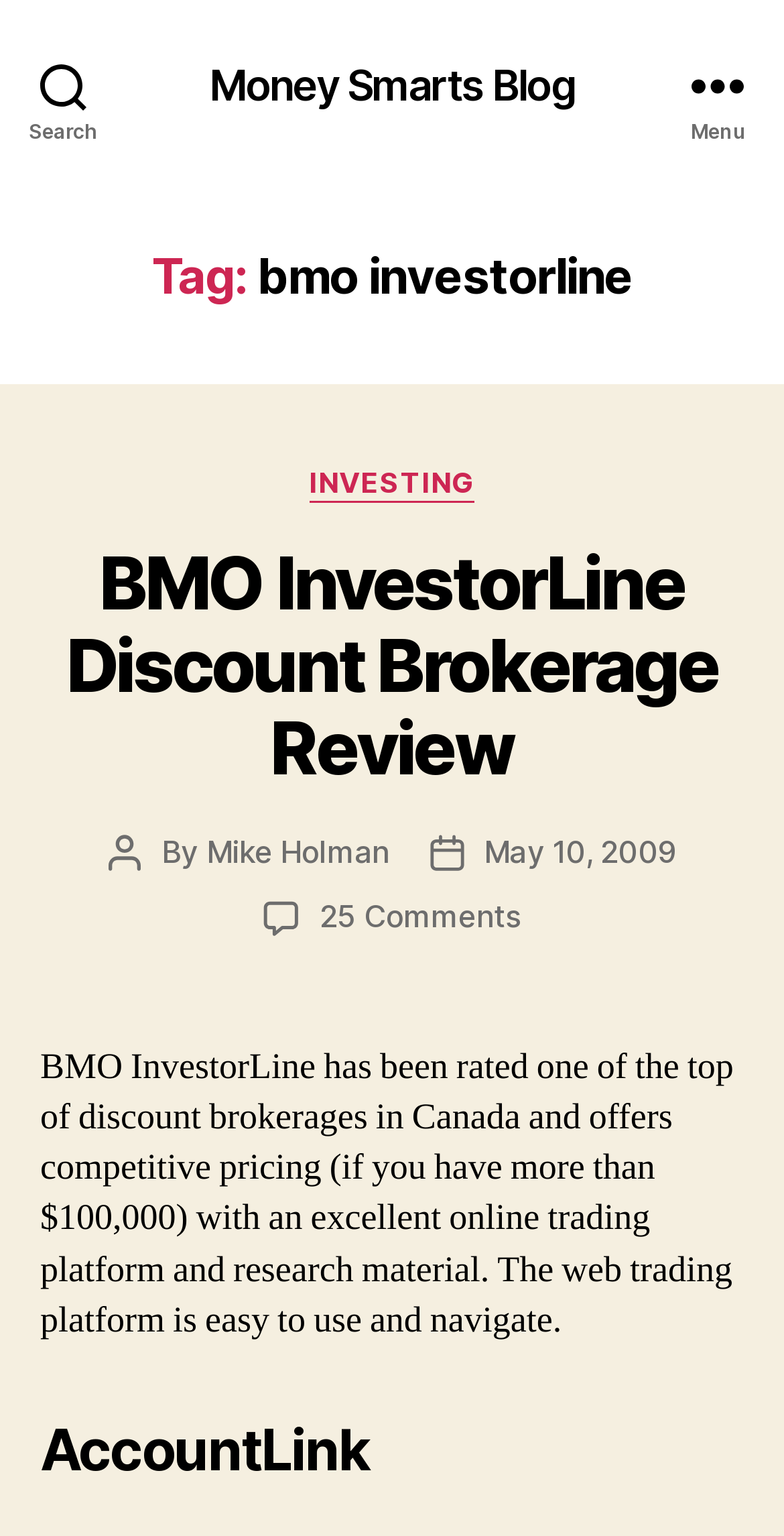Please provide a detailed answer to the question below by examining the image:
How many comments are there on the blog post?

I found the answer by looking at the link that says '25 Comments on BMO InvestorLine Discount Brokerage Review'.